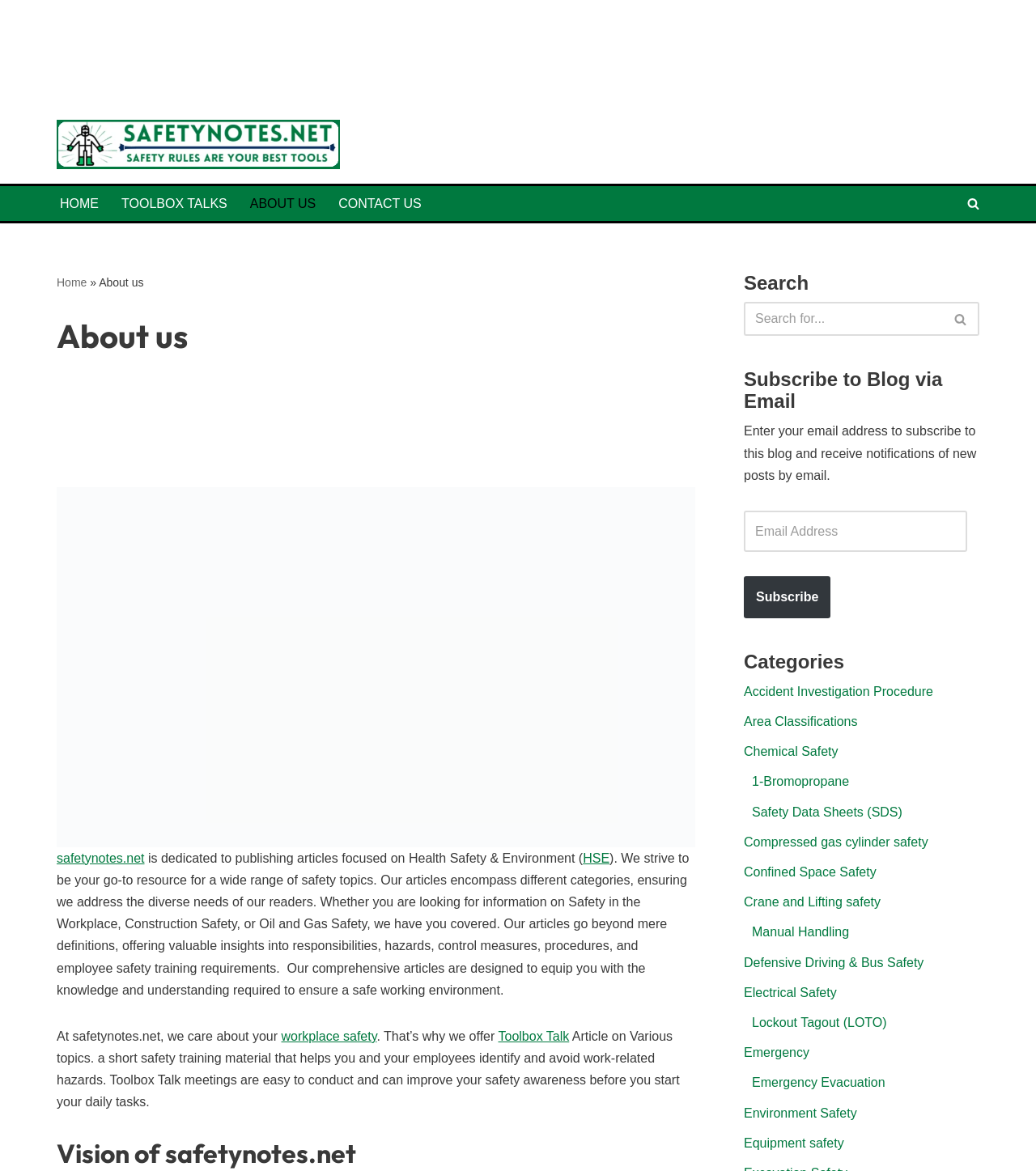Please locate the bounding box coordinates of the region I need to click to follow this instruction: "Subscribe to the blog via email".

[0.718, 0.225, 0.91, 0.262]